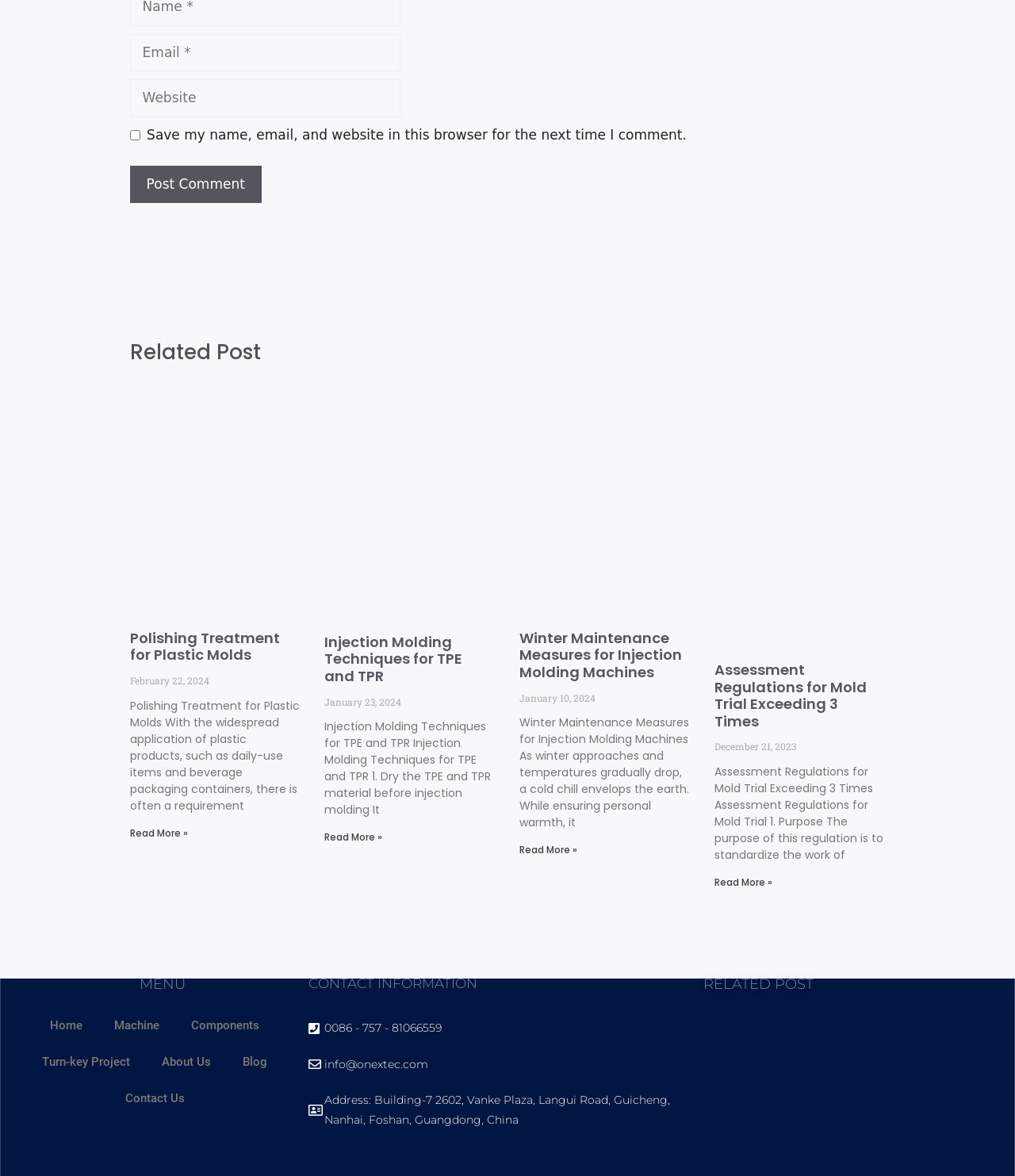Pinpoint the bounding box coordinates of the area that should be clicked to complete the following instruction: "Enter email address". The coordinates must be given as four float numbers between 0 and 1, i.e., [left, top, right, bottom].

[0.128, 0.029, 0.394, 0.061]